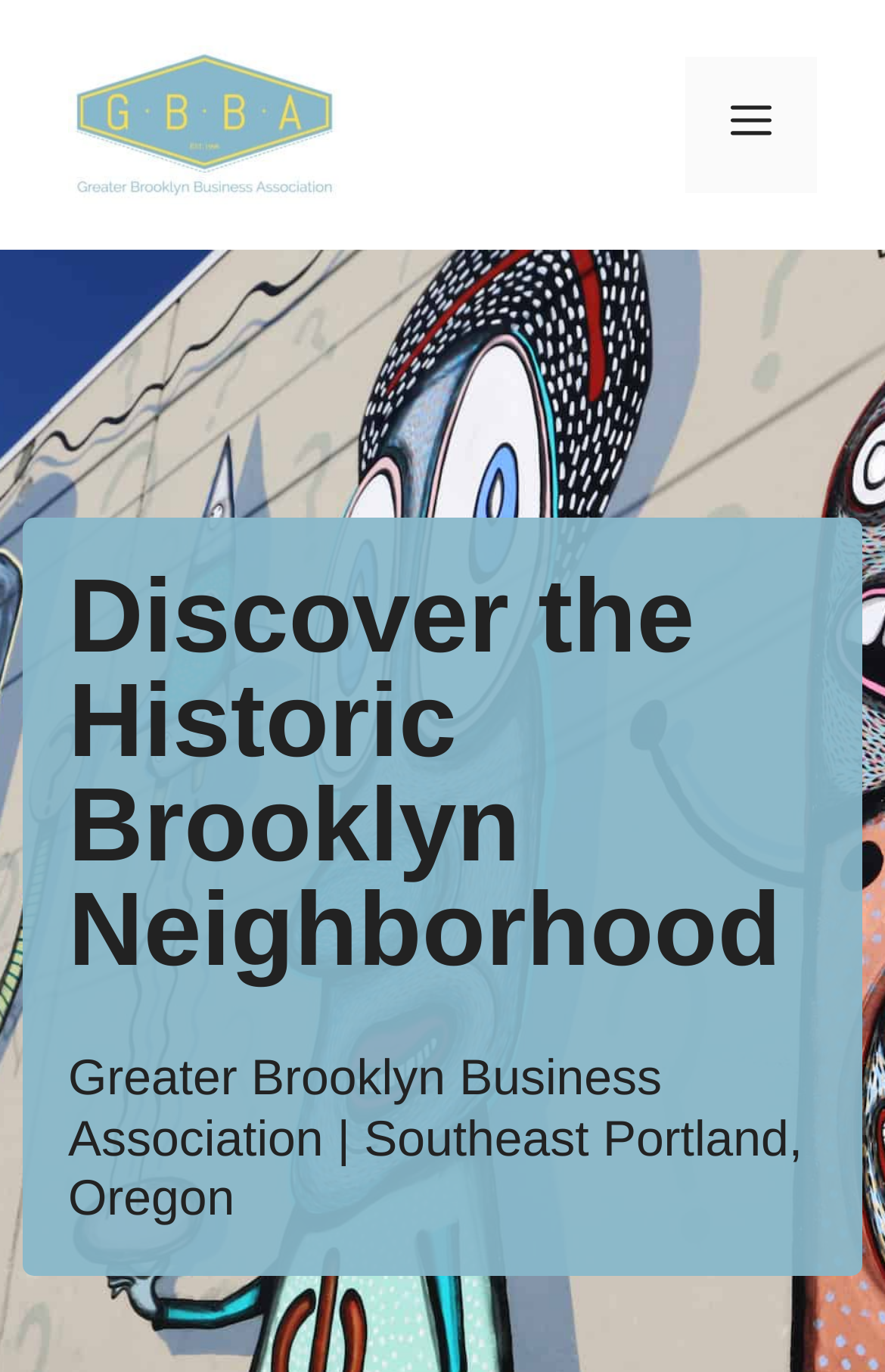Locate the bounding box of the UI element with the following description: "☰".

None